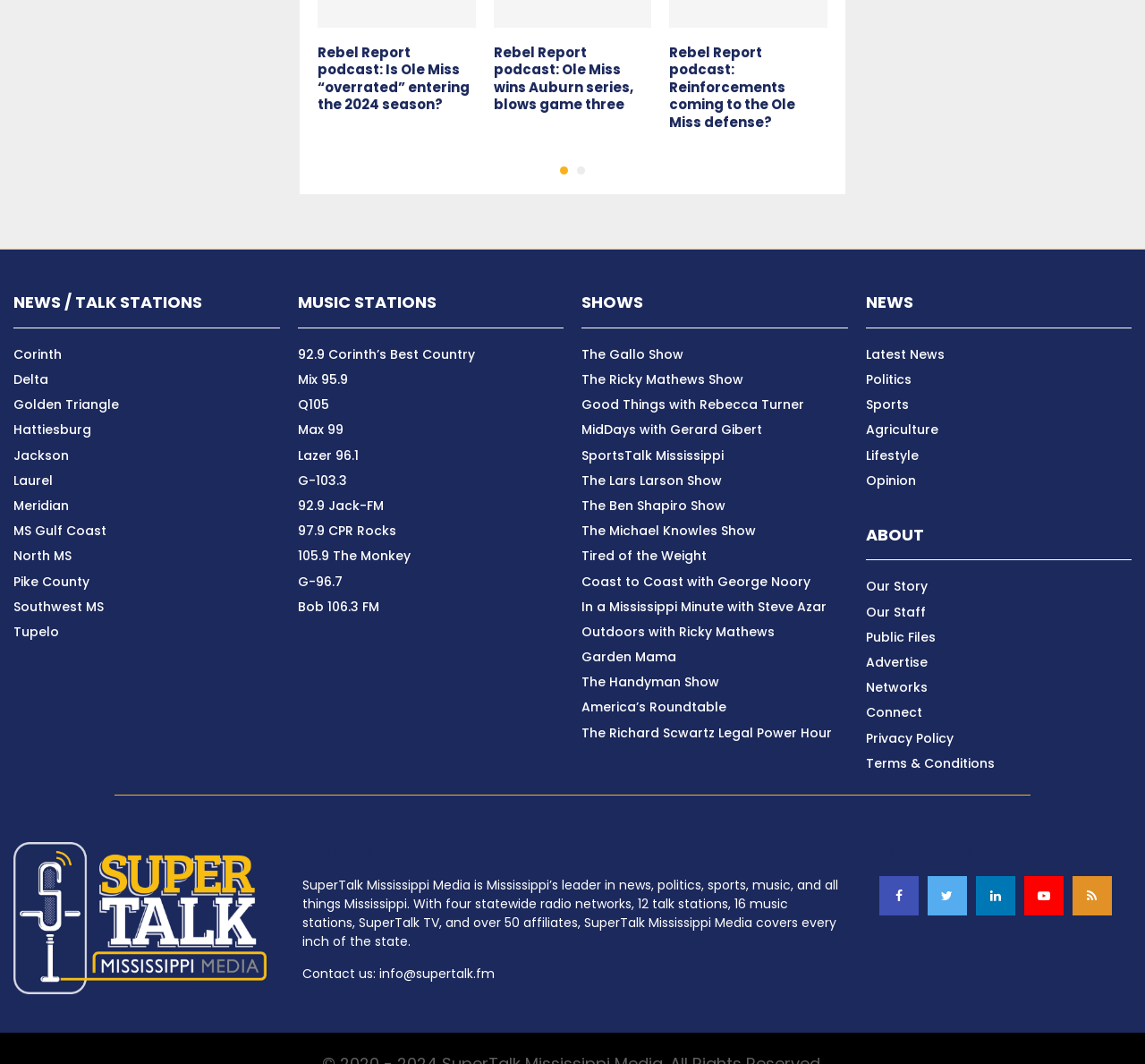Locate the bounding box coordinates of the UI element described by: "Linkedin". Provide the coordinates as four float numbers between 0 and 1, formatted as [left, top, right, bottom].

[0.852, 0.823, 0.886, 0.86]